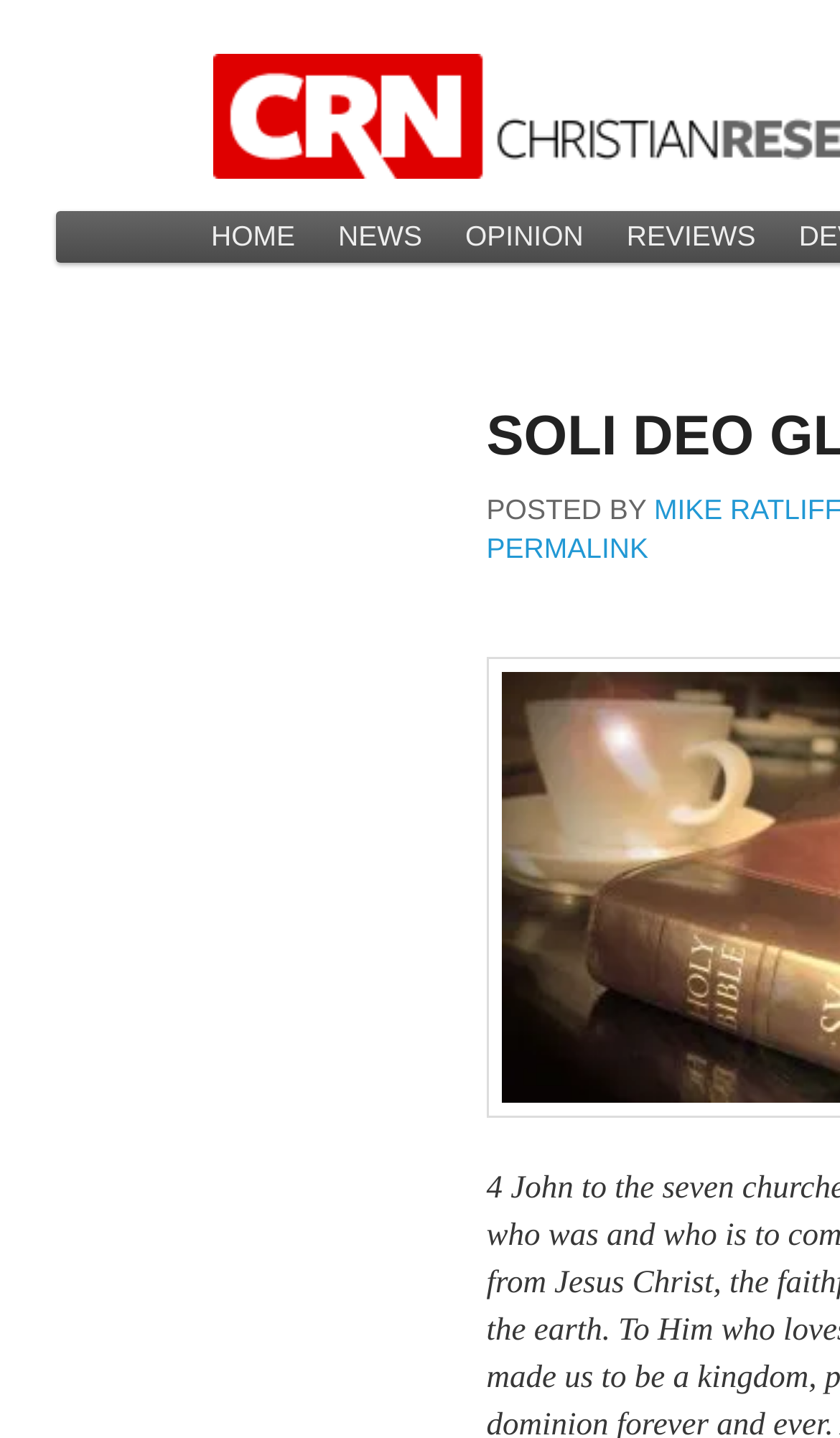Identify and extract the main heading of the webpage.

SOLI DEO GLORIA